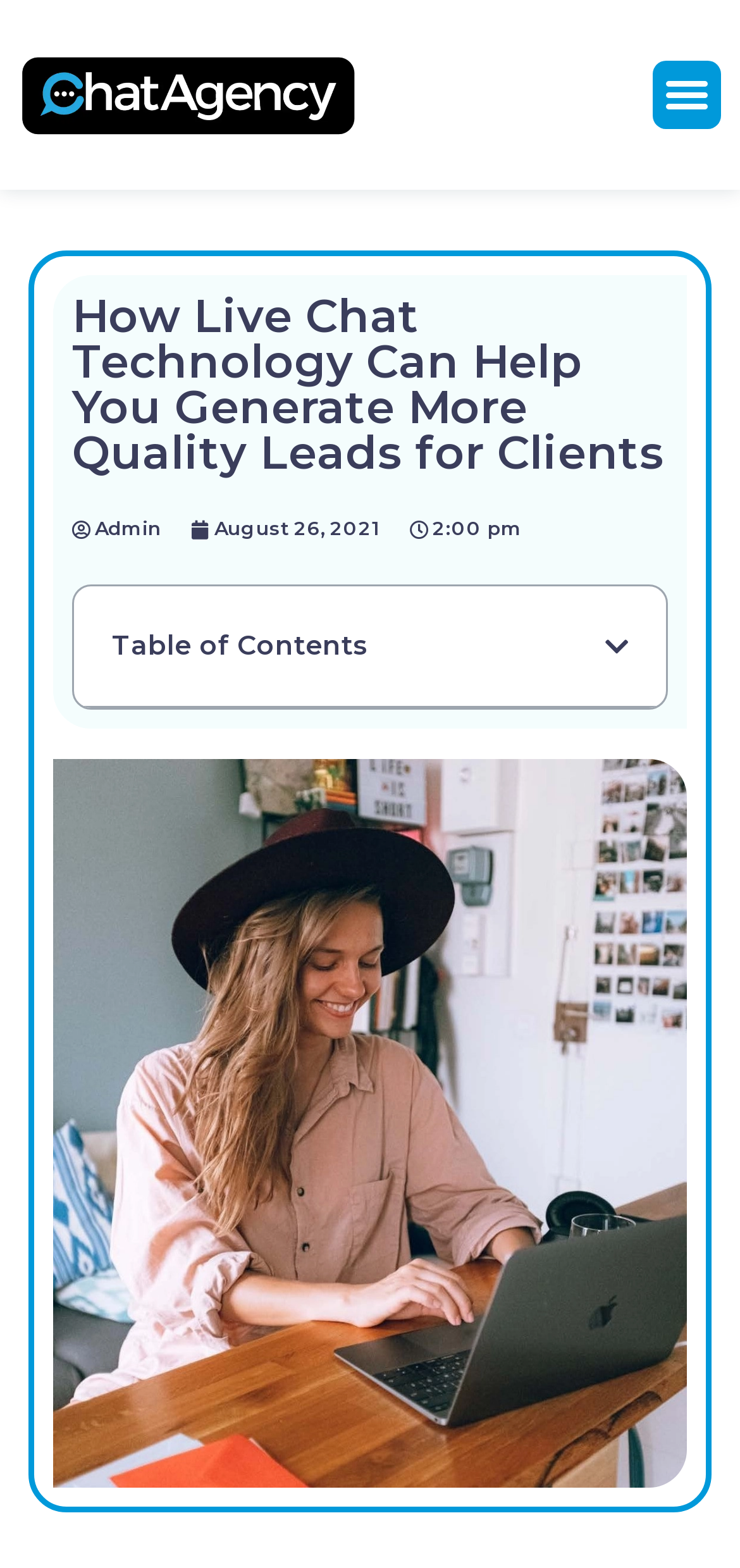How many links are there in the top section of the webpage?
Please provide a detailed and comprehensive answer to the question.

I found the number of links by looking at the top section of the webpage and counting the link elements, which are 'Skip to content', an empty link, and 'Admin'.